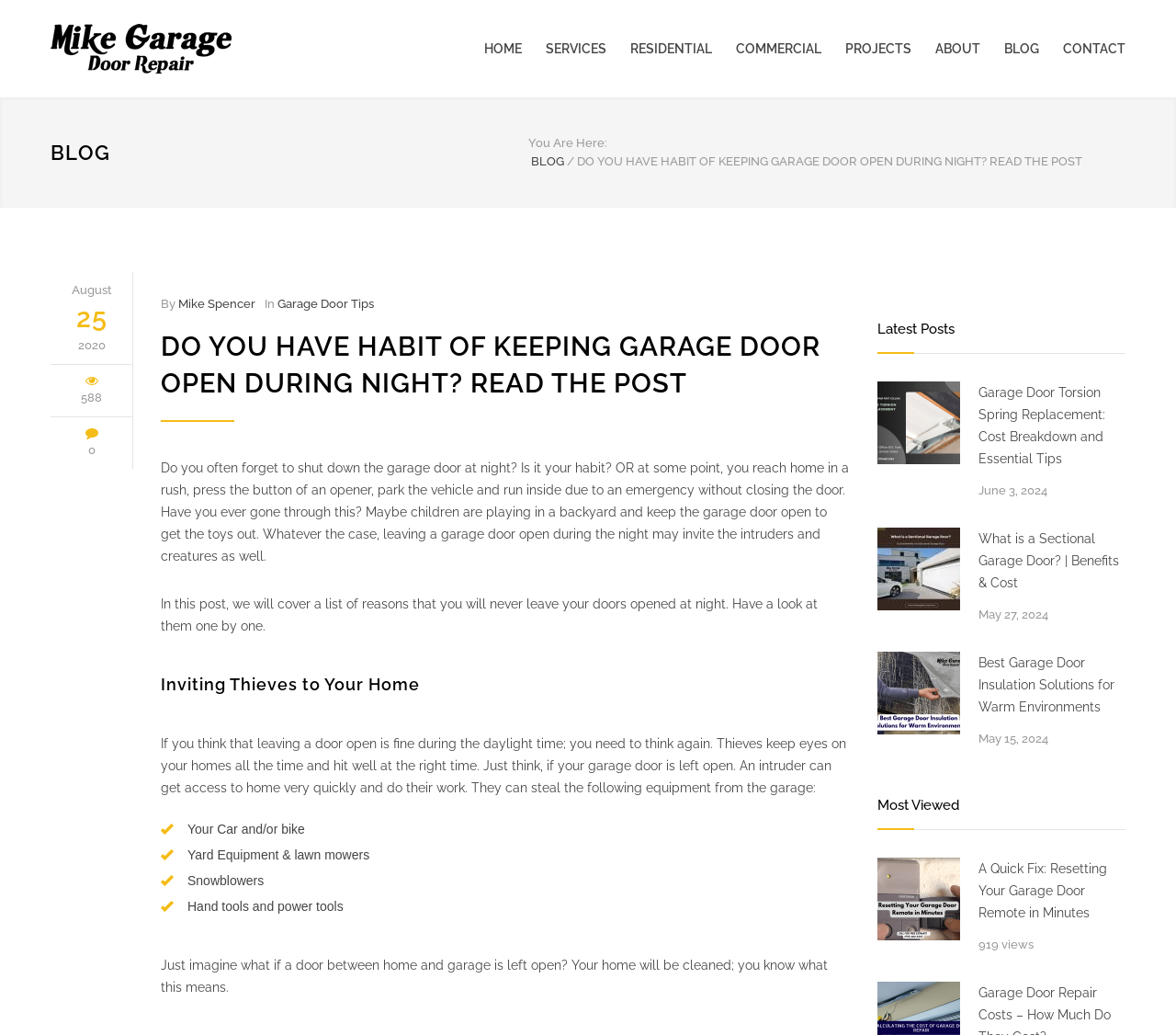Who wrote this post?
Provide a short answer using one word or a brief phrase based on the image.

Mike Spencer